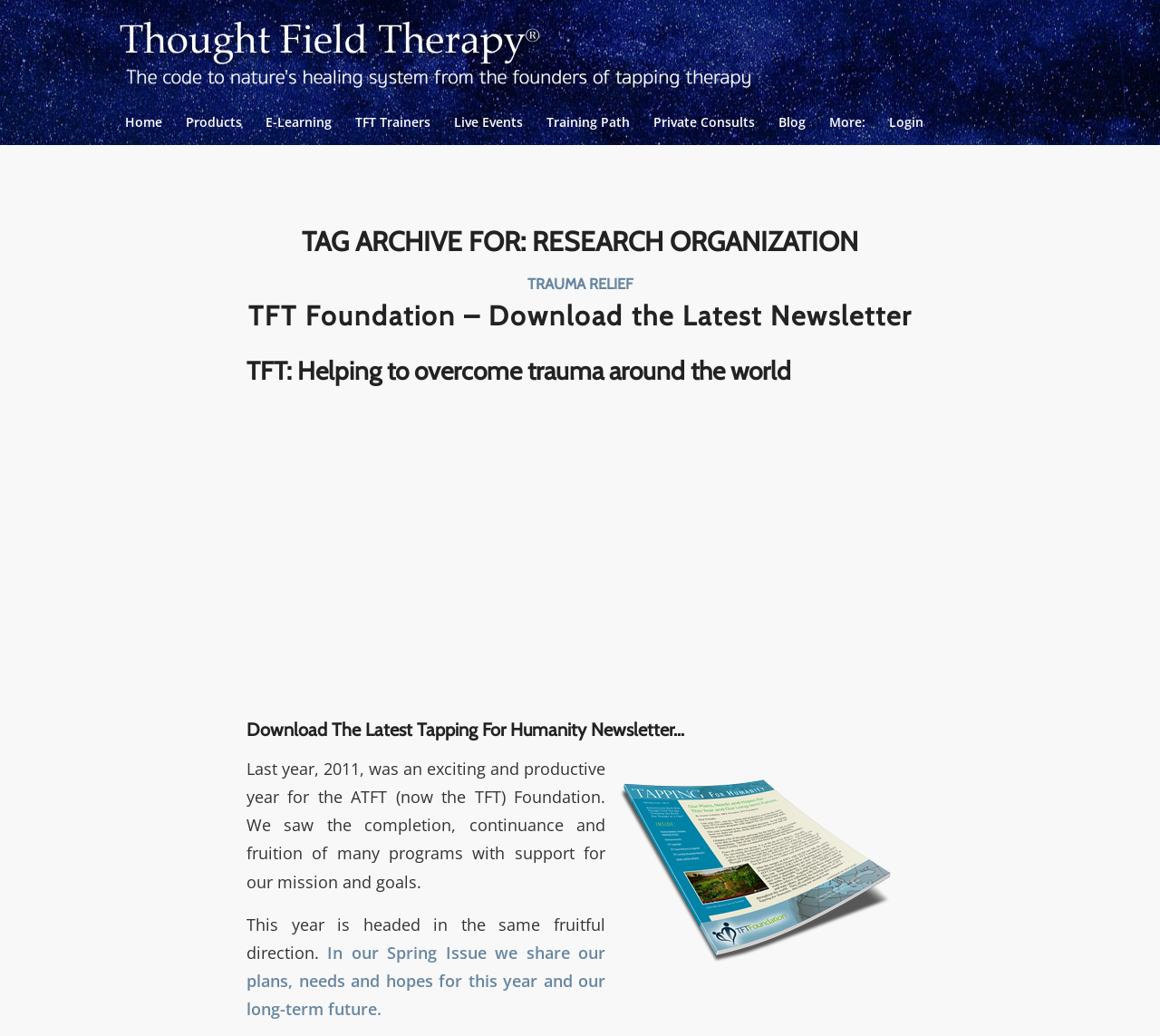Provide the bounding box coordinates of the UI element that matches the description: "Home".

[0.098, 0.096, 0.15, 0.14]